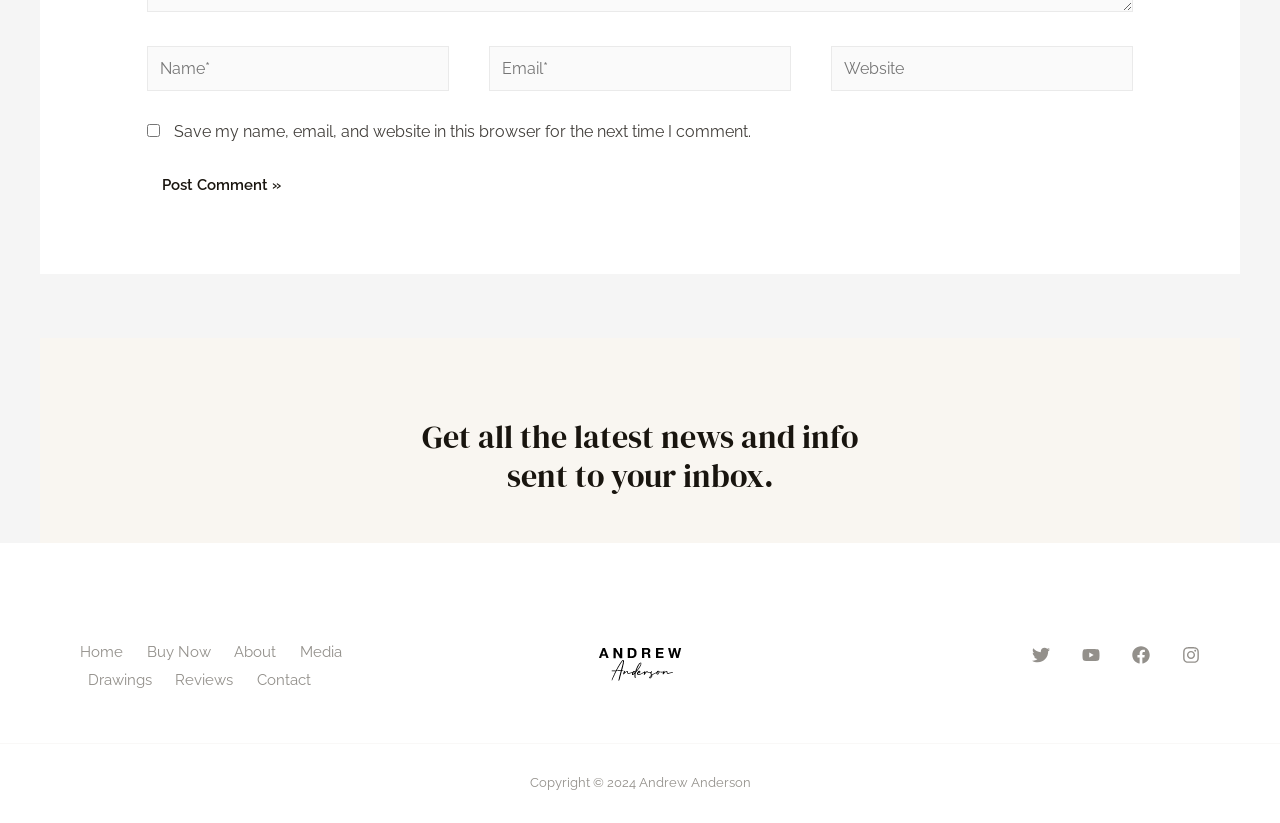What is the main topic of the webpage?
Analyze the image and deliver a detailed answer to the question.

The heading 'Get all the latest news and info sent to your inbox.' and the presence of a 'Post Comment' button suggest that the webpage is related to news and information, and allows users to engage with the content by commenting.